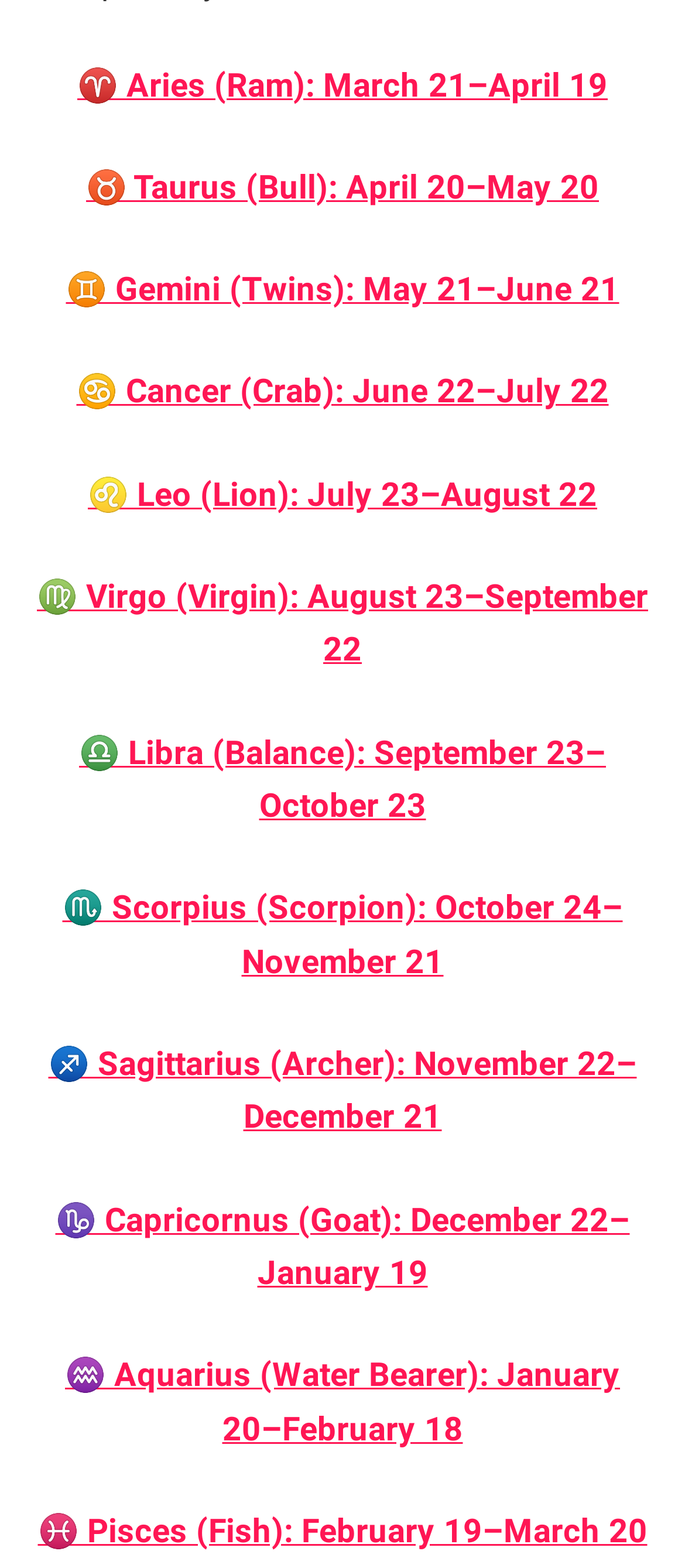Answer the following inquiry with a single word or phrase:
How many zodiac signs are listed on the webpage?

12